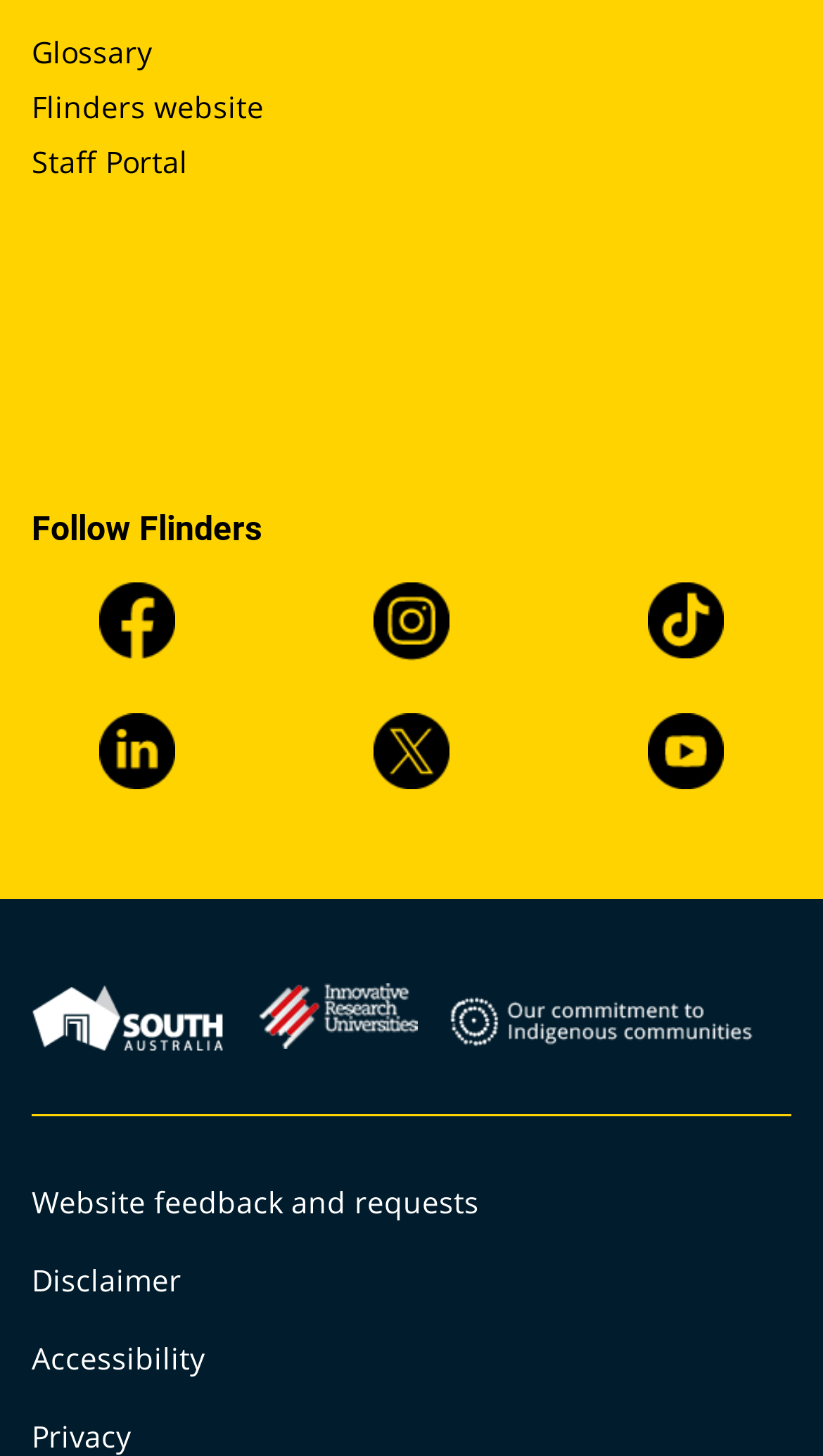Please answer the following question using a single word or phrase: How many social media platforms are linked on the webpage?

5